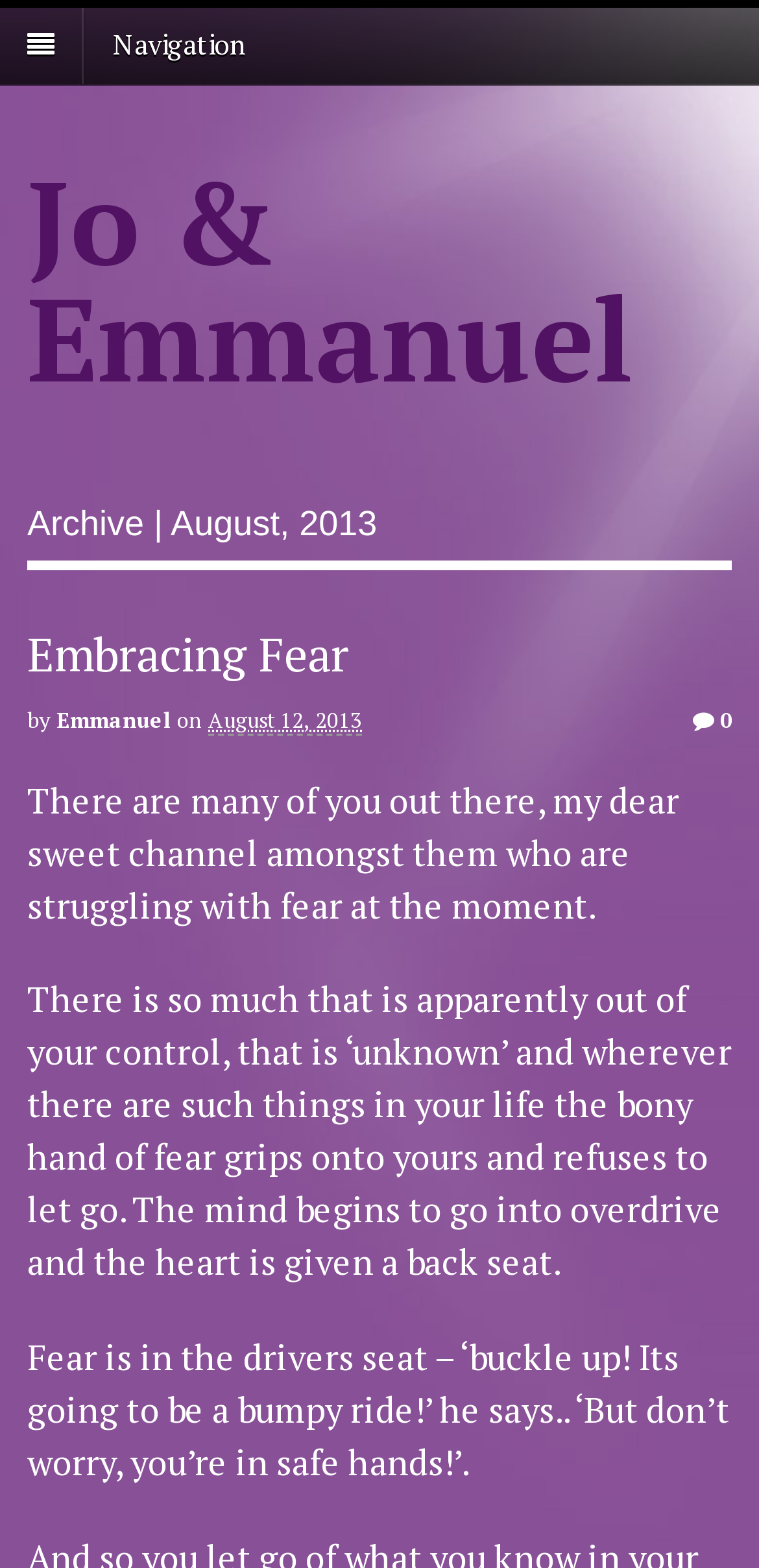Locate the bounding box for the described UI element: "0". Ensure the coordinates are four float numbers between 0 and 1, formatted as [left, top, right, bottom].

[0.913, 0.45, 0.964, 0.467]